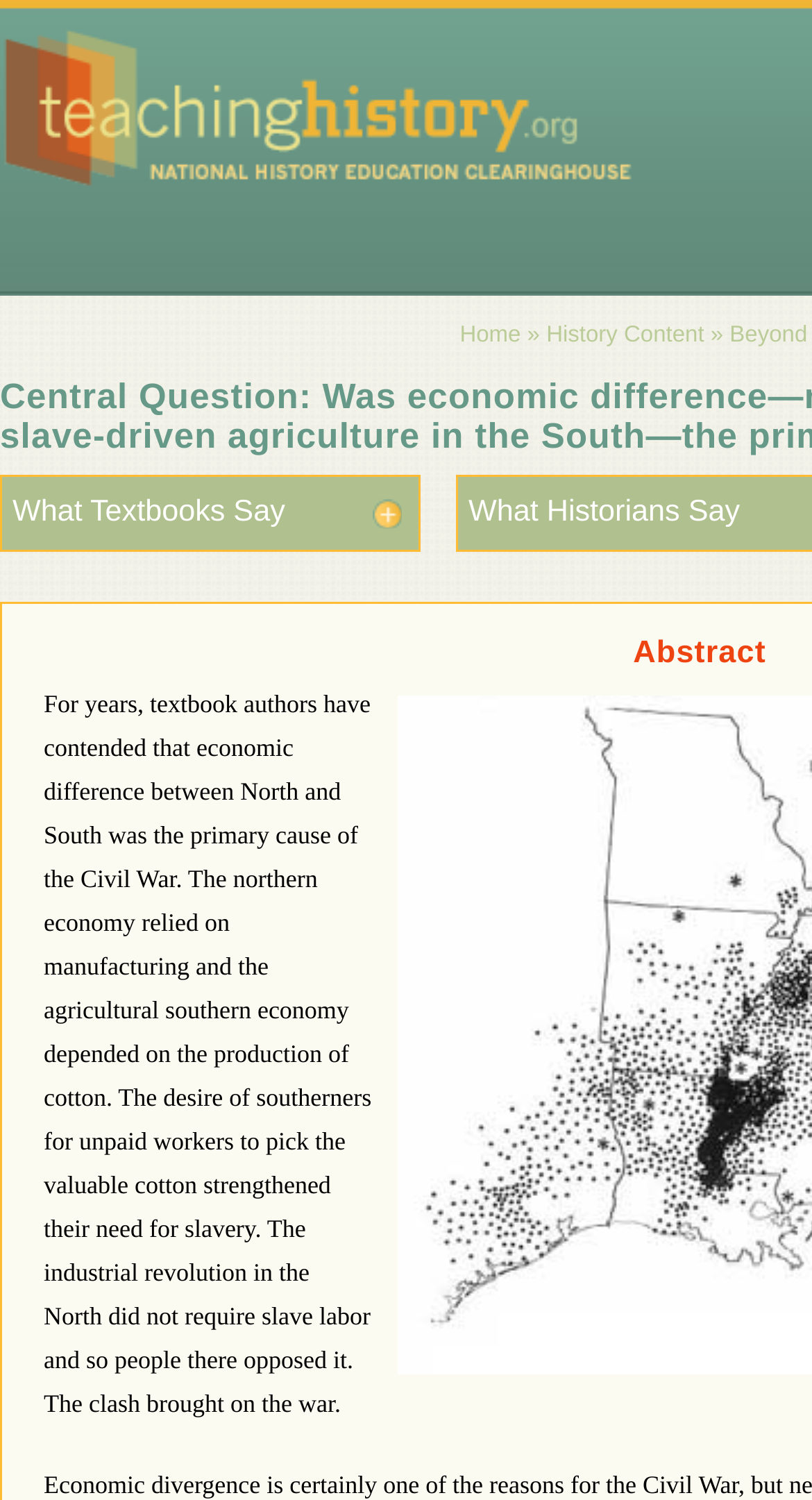How many sections are there in the breadcrumb?
Please utilize the information in the image to give a detailed response to the question.

The breadcrumb section has two links, 'Home' and 'History Content', which suggests that there are two sections in the breadcrumb.